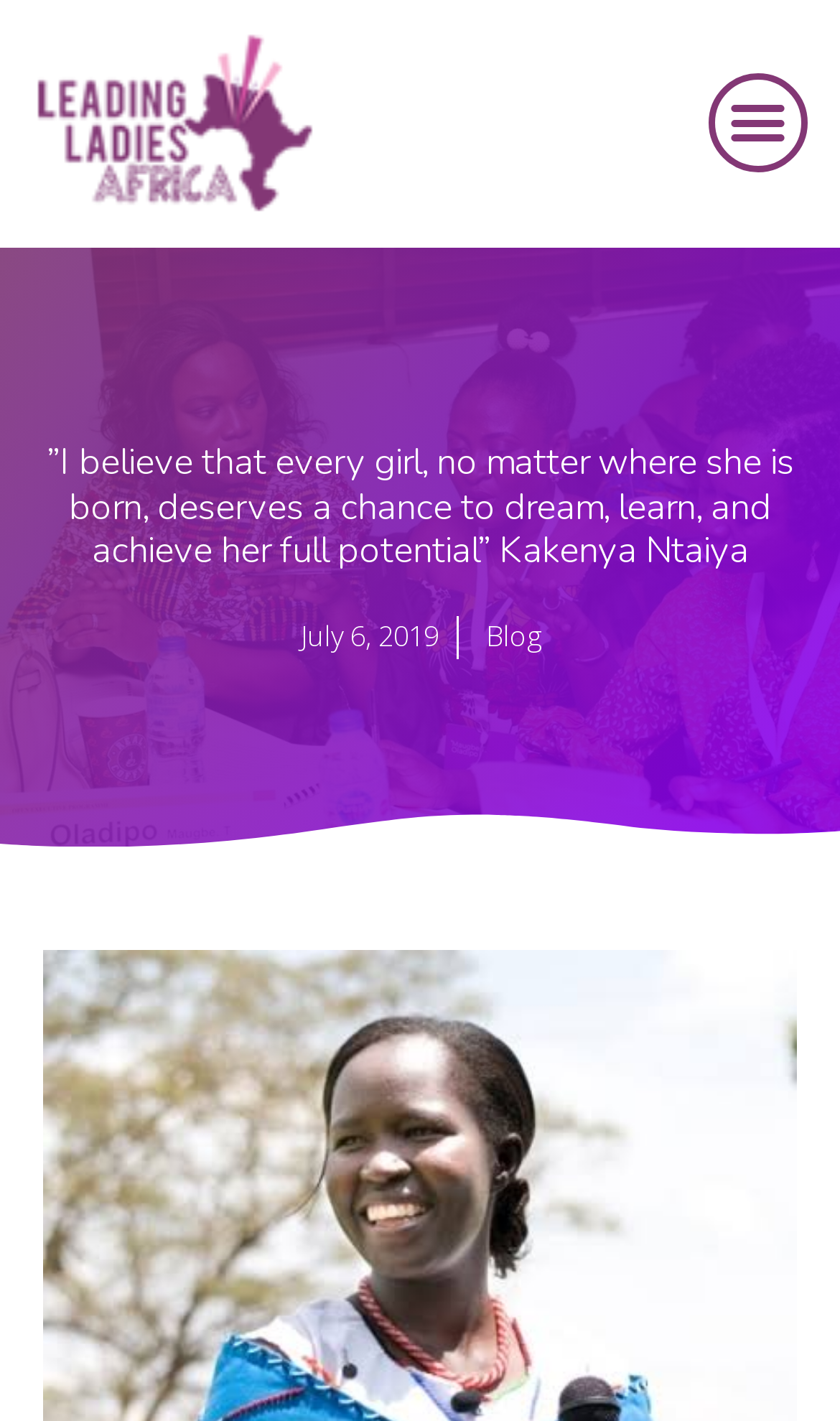Answer succinctly with a single word or phrase:
What is the date mentioned on the webpage?

July 6, 2019